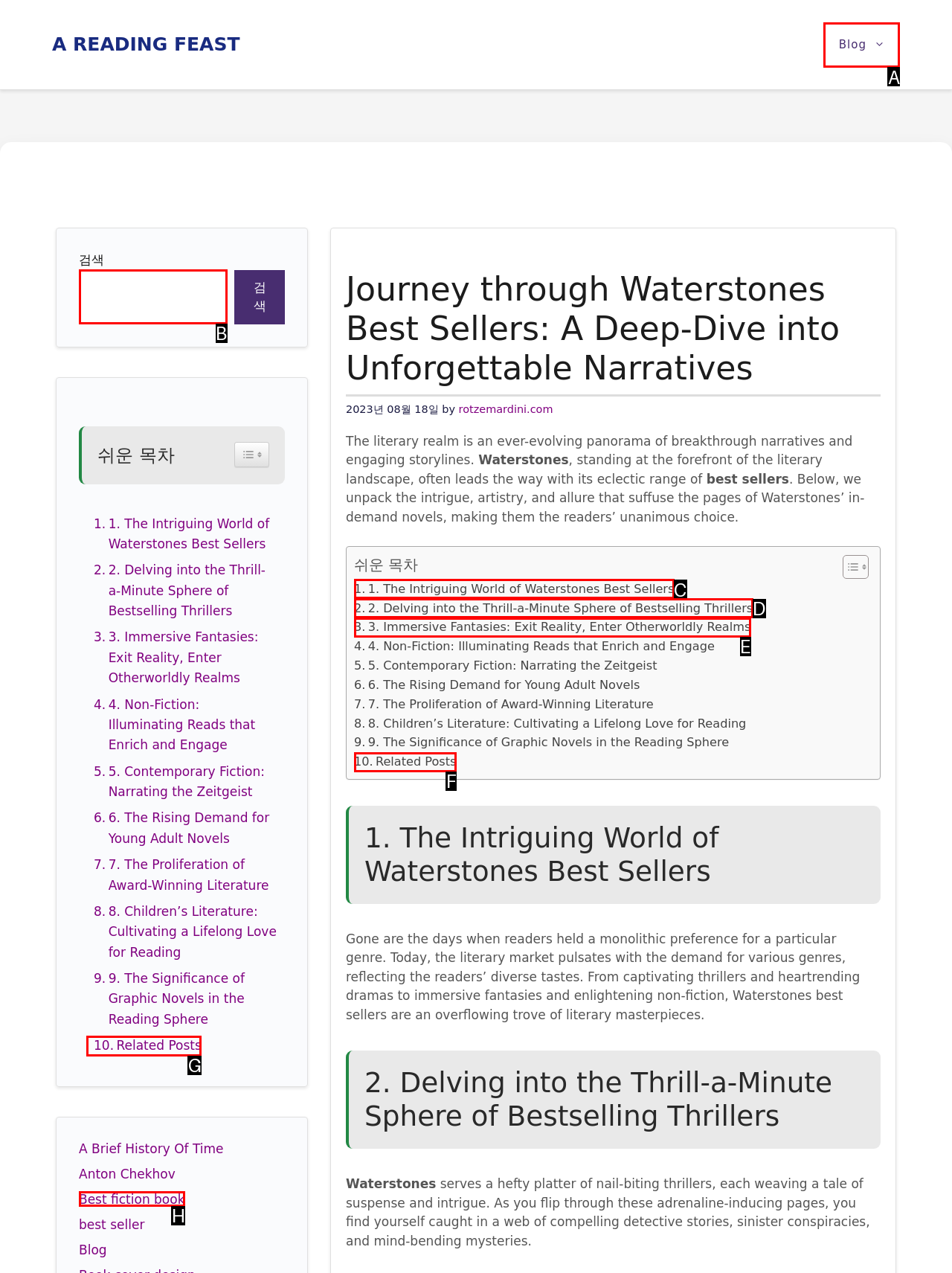Identify which lettered option to click to carry out the task: Go to the 'Blog' page. Provide the letter as your answer.

A